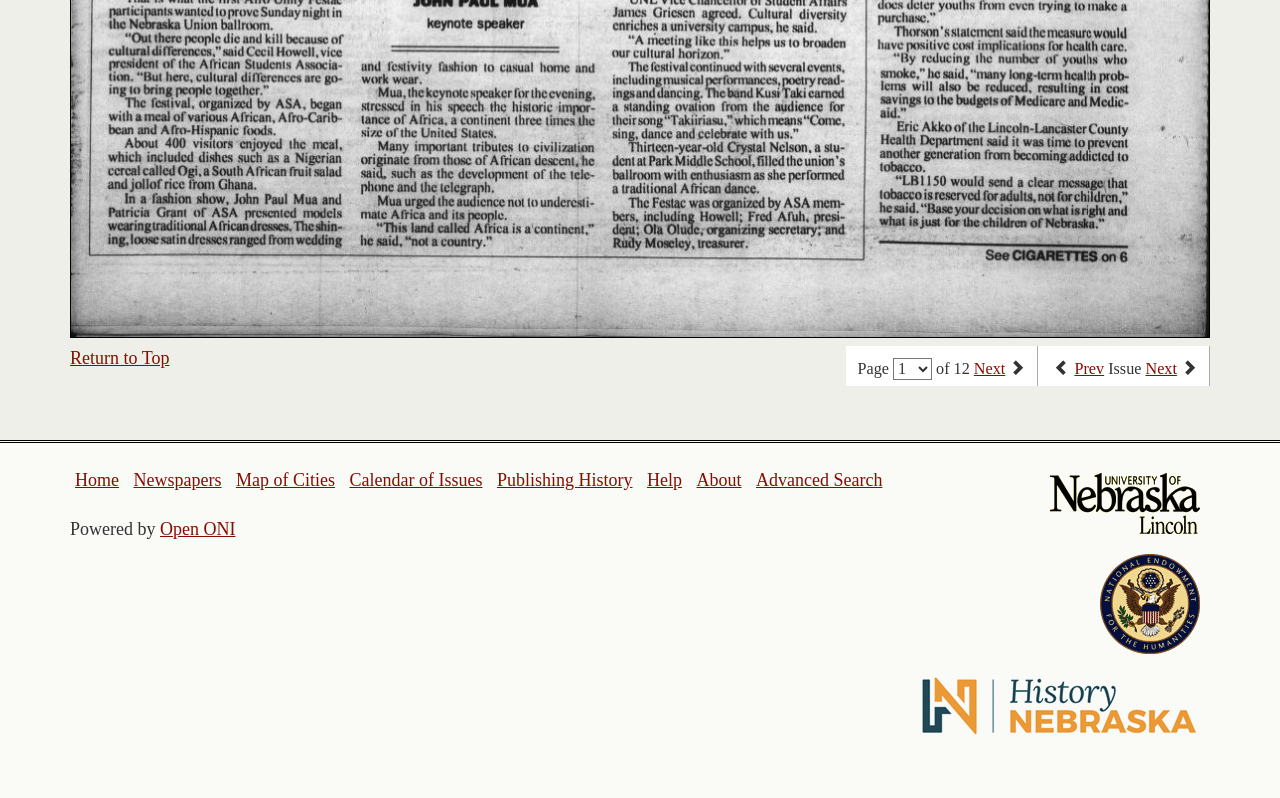Using the element description provided, determine the bounding box coordinates in the format (top-left x, top-left y, bottom-right x, bottom-right y). Ensure that all values are floating point numbers between 0 and 1. Element description: Home

[0.059, 0.589, 0.093, 0.614]